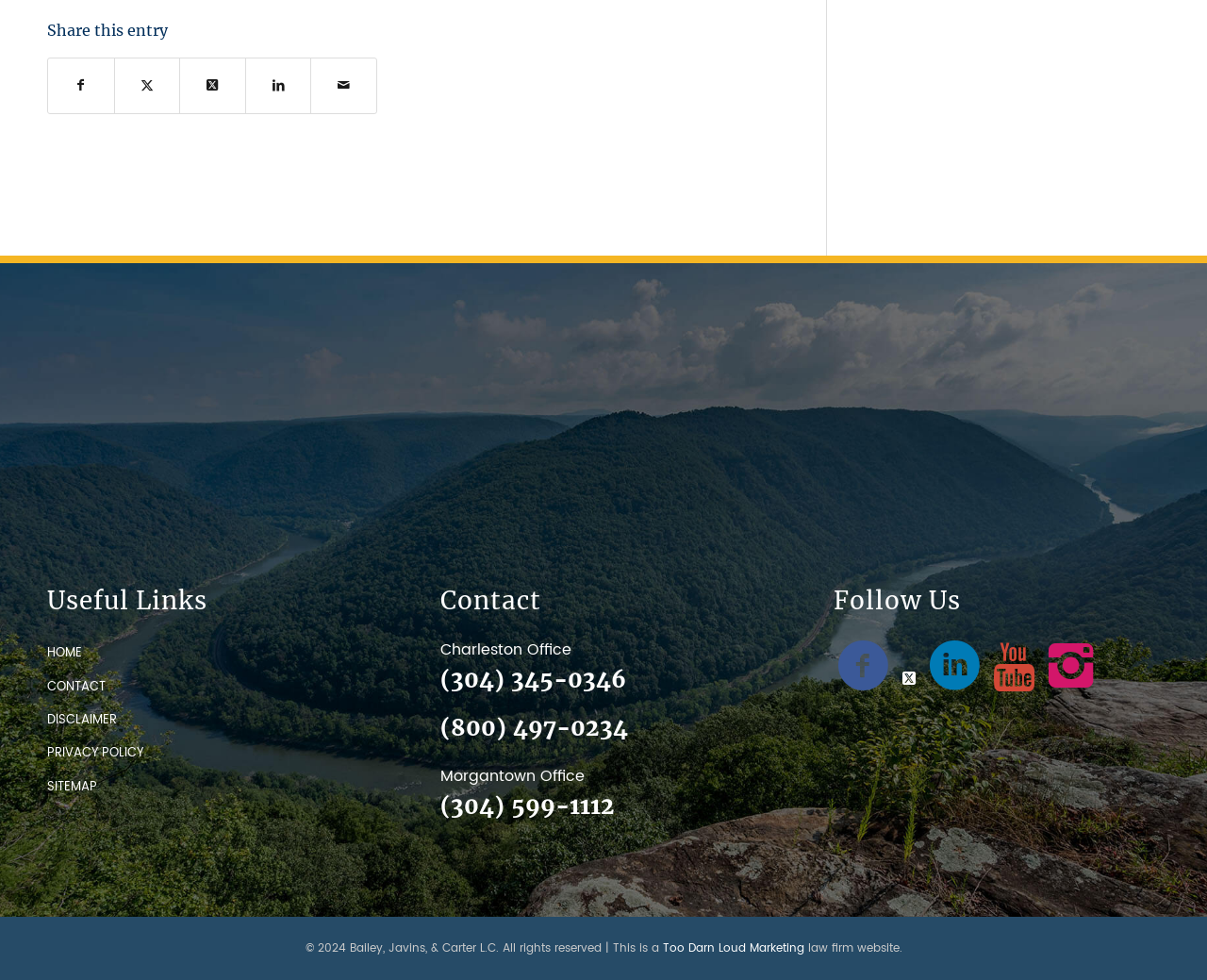Answer the question with a brief word or phrase:
What is the phone number of the Charleston Office?

(304) 345-0346